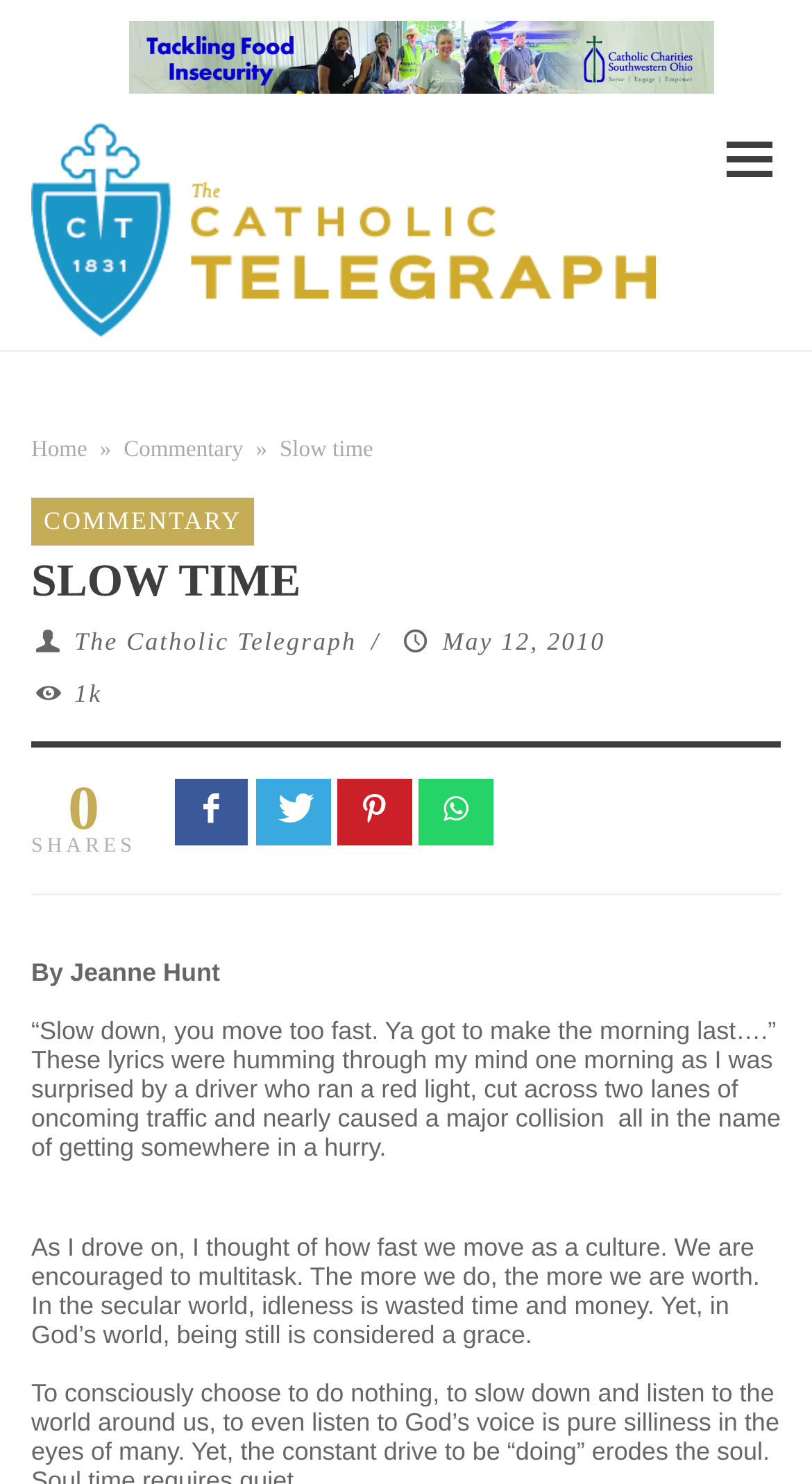How many views does the article have?
Please provide a comprehensive answer based on the details in the screenshot.

The number of views of the article can be found in the middle of the webpage, where it is written as '1k' in a static text element, which is part of a table layout.